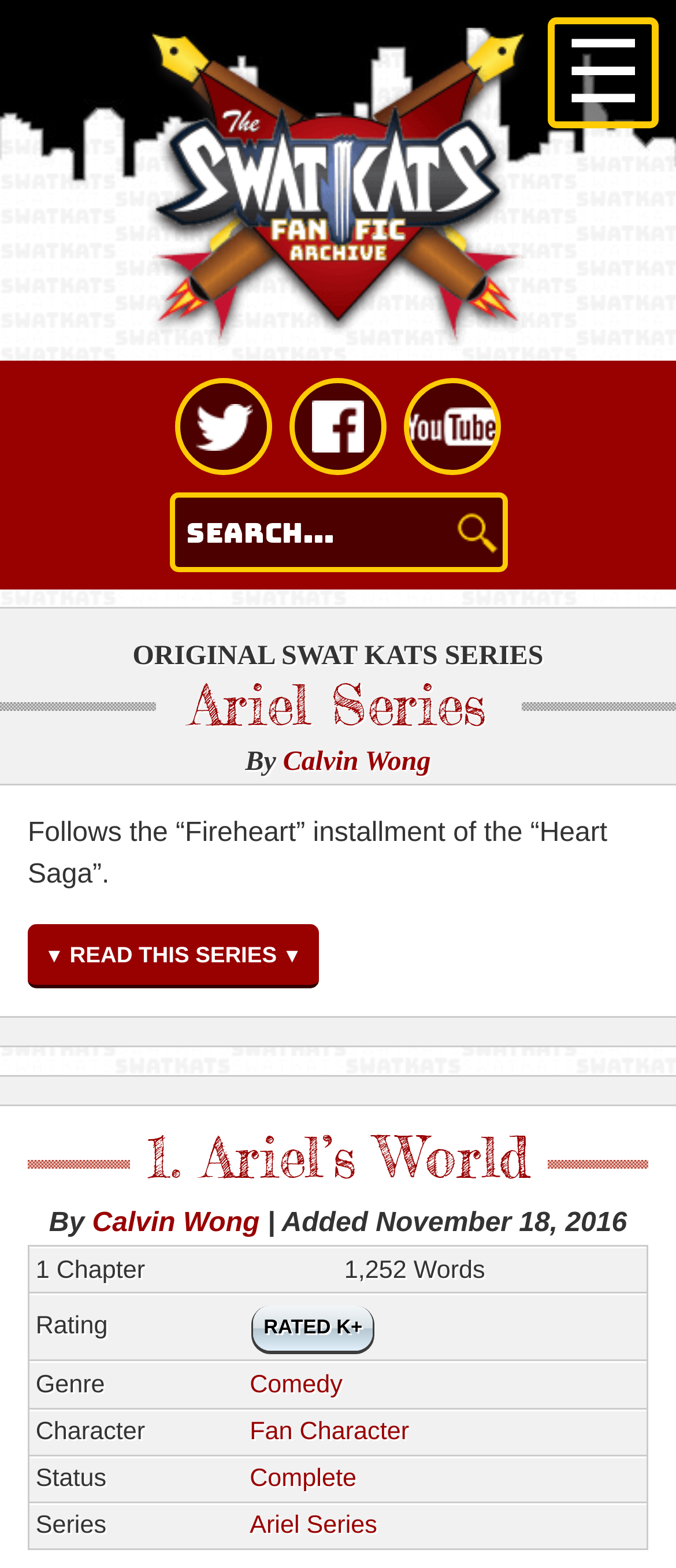Determine the bounding box for the UI element that matches this description: "Fan Character".

[0.369, 0.905, 0.605, 0.922]